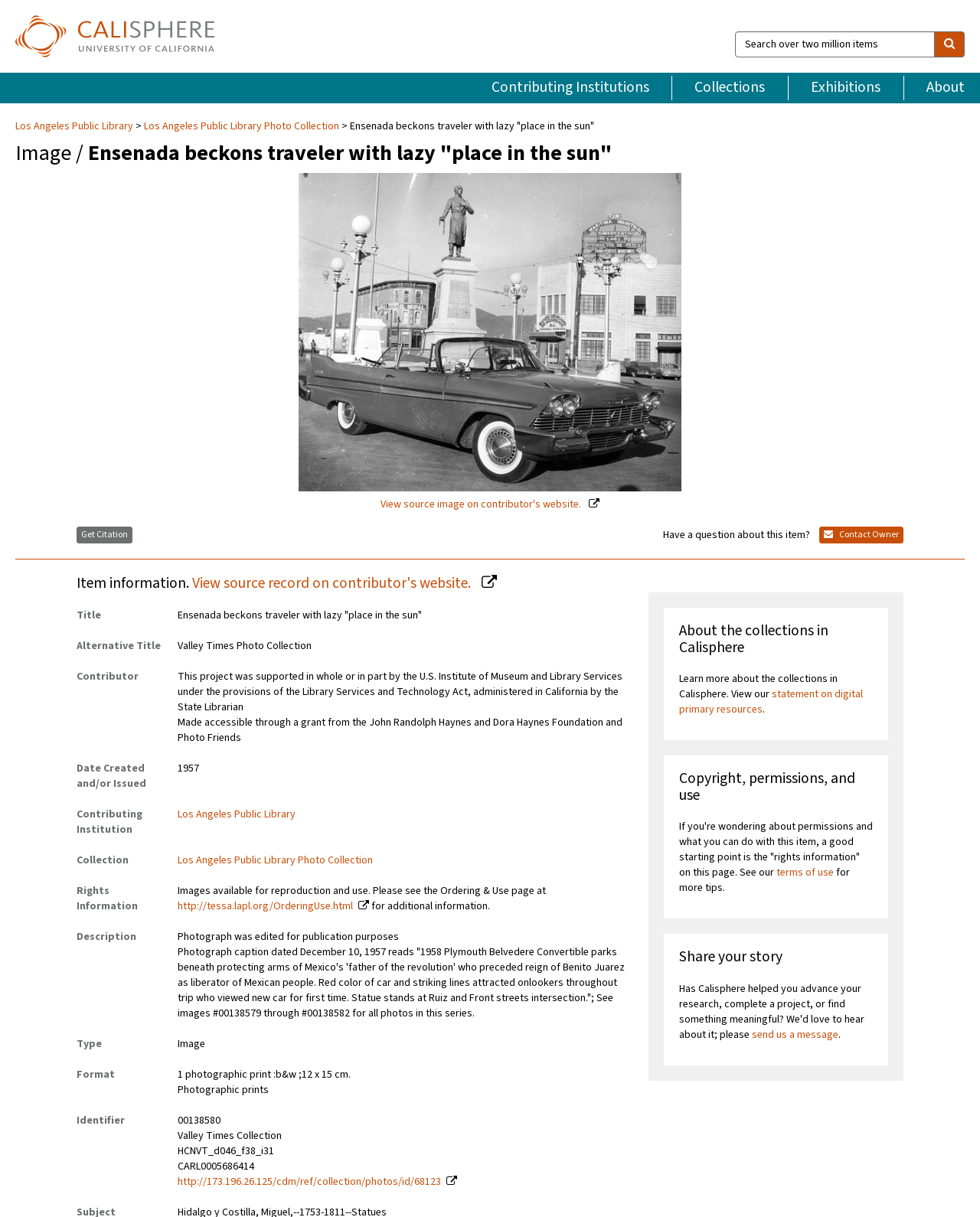Explain the webpage's layout and main content in detail.

The webpage is about a photograph from the Los Angeles Public Library Photo Collection, titled "Ensenada beckons traveler with lazy 'place in the sun'". At the top of the page, there is a search bar with a link to "Calisphere" and a navigation menu with links to "Contributing Institutions", "Collections", "Exhibitions", and "About". Below the navigation menu, there is a breadcrumb navigation menu with links to "Los Angeles Public Library" and "Los Angeles Public Library Photo Collection".

The main content of the page is an image of the photograph, which is a 1958 Plymouth Belvedere Convertible parked beneath a statue of Mexico's "father of the revolution". The image is accompanied by a caption that provides more information about the photograph, including the date it was taken and a description of the scene.

Below the image, there is a section with links to "View source image on contributor's website" and "Get Citation". There is also a section with item information, including the title, alternative title, contributor, date created, and contributing institution. This section also includes a description of the photograph and its rights information.

Further down the page, there is a section with additional information about the collection, including a statement on digital primary resources. There are also links to related images and a link to the collection's website.

Overall, the webpage provides detailed information about a specific photograph from the Los Angeles Public Library Photo Collection, including its context, description, and rights information.